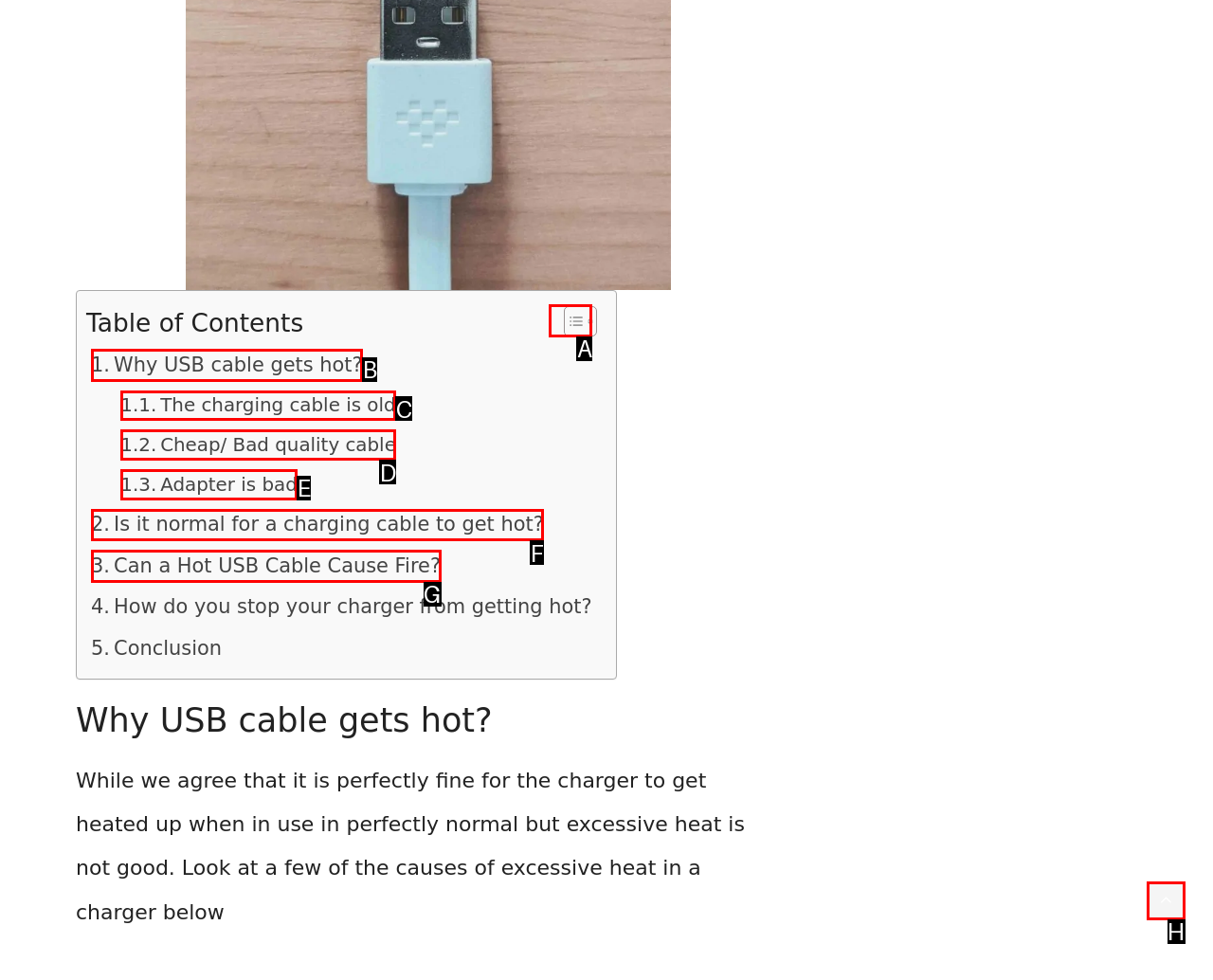Choose the HTML element that aligns with the description: Toggle. Indicate your choice by stating the letter.

A